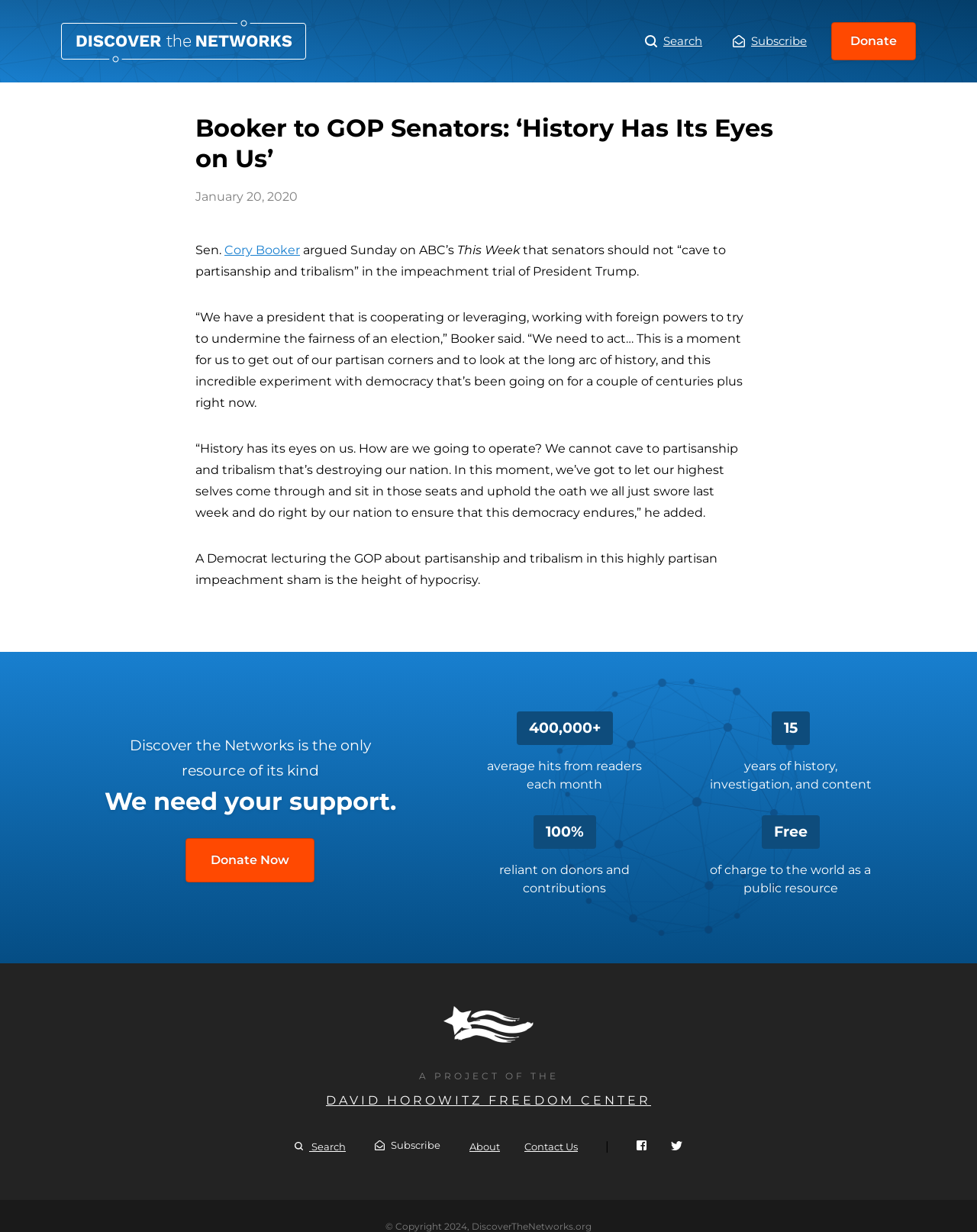What is the purpose of the website?
Please use the image to provide an in-depth answer to the question.

The website is intended to be a public resource, free of charge, as indicated by the text 'Free of charge to the world as a public resource' on the page. It appears to be a database of information on the political left and its agendas.